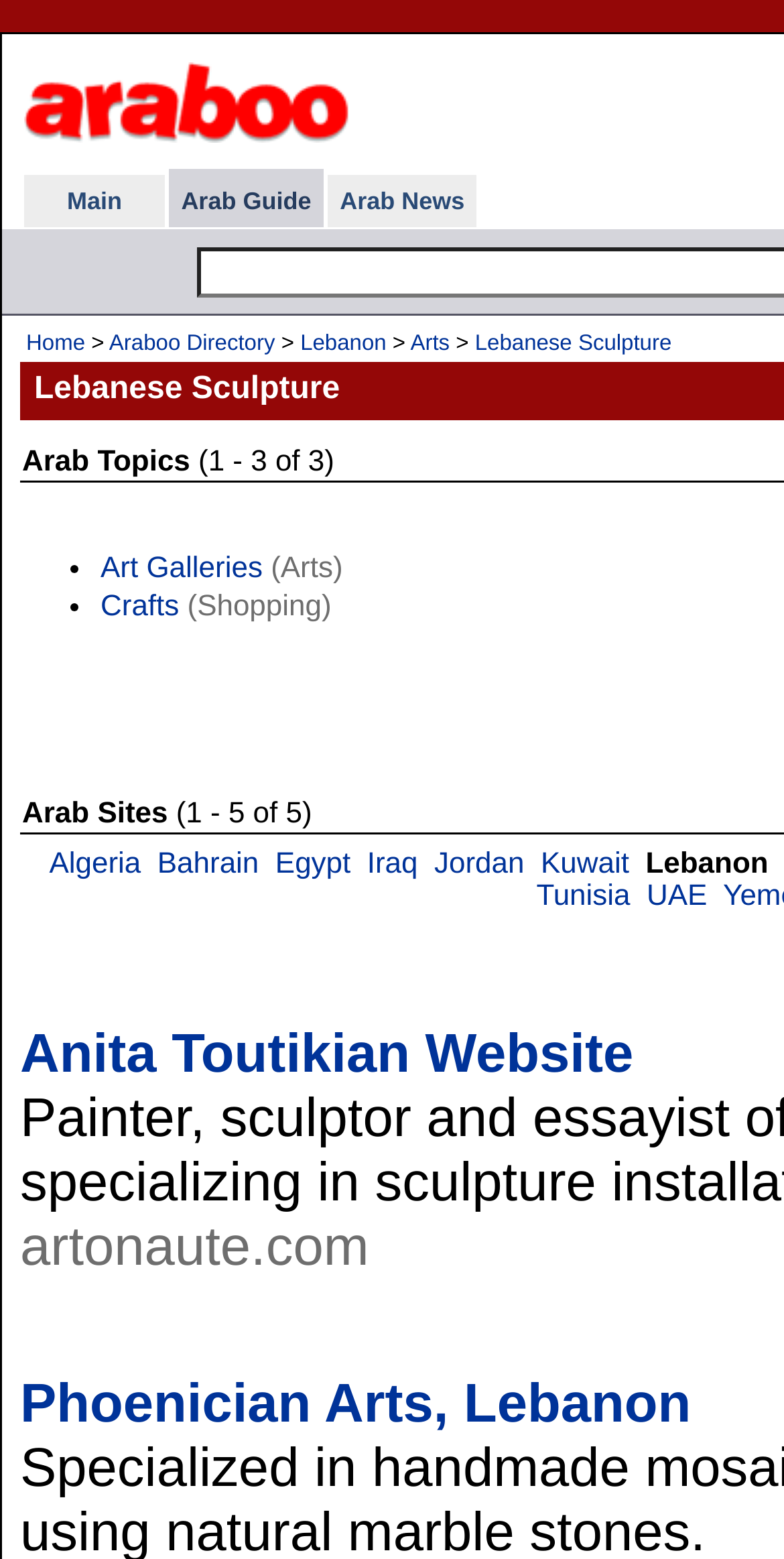Provide the bounding box coordinates of the HTML element described as: "Jordan". The bounding box coordinates should be four float numbers between 0 and 1, i.e., [left, top, right, bottom].

[0.554, 0.544, 0.669, 0.565]